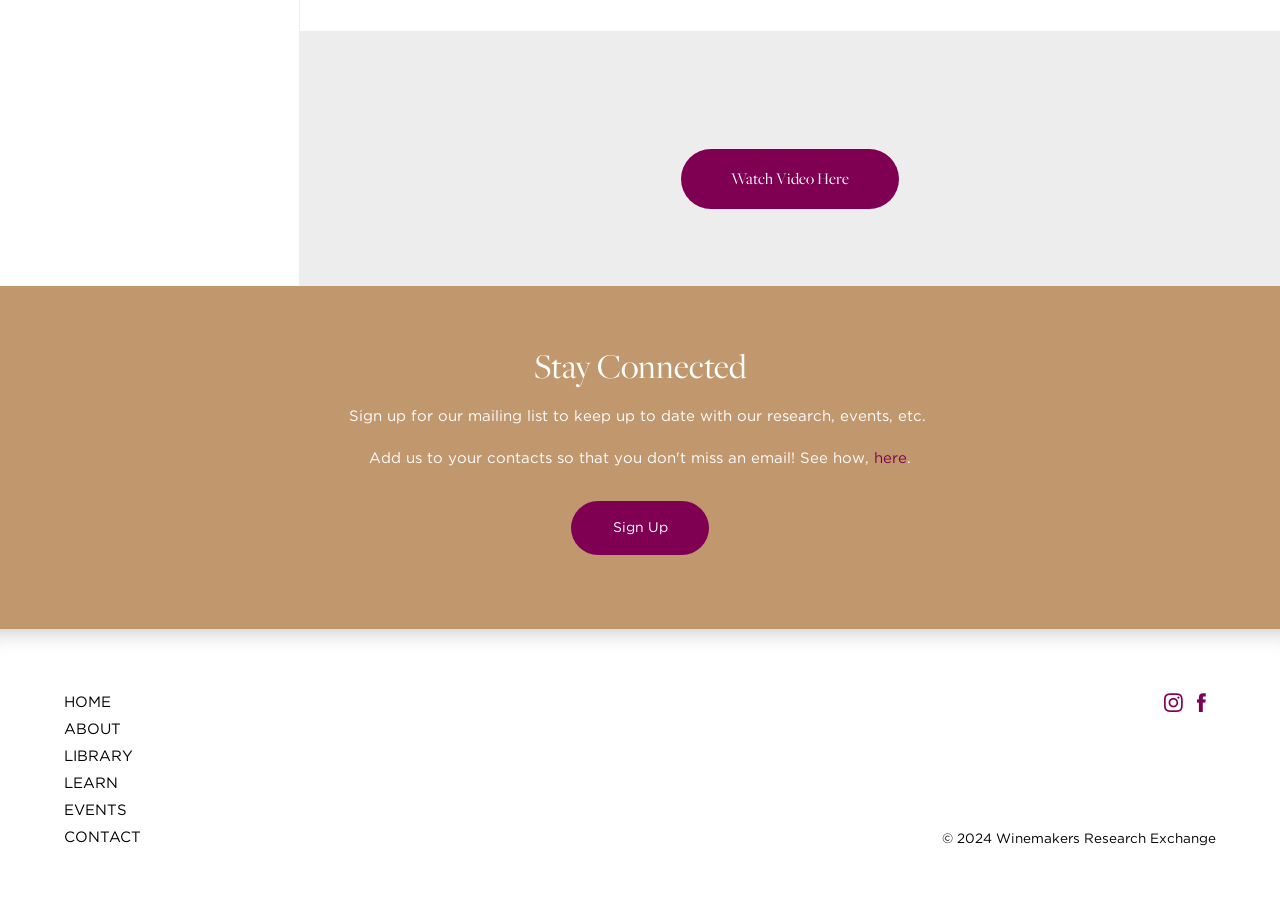Show the bounding box coordinates for the HTML element described as: "Events".

[0.05, 0.874, 0.099, 0.904]